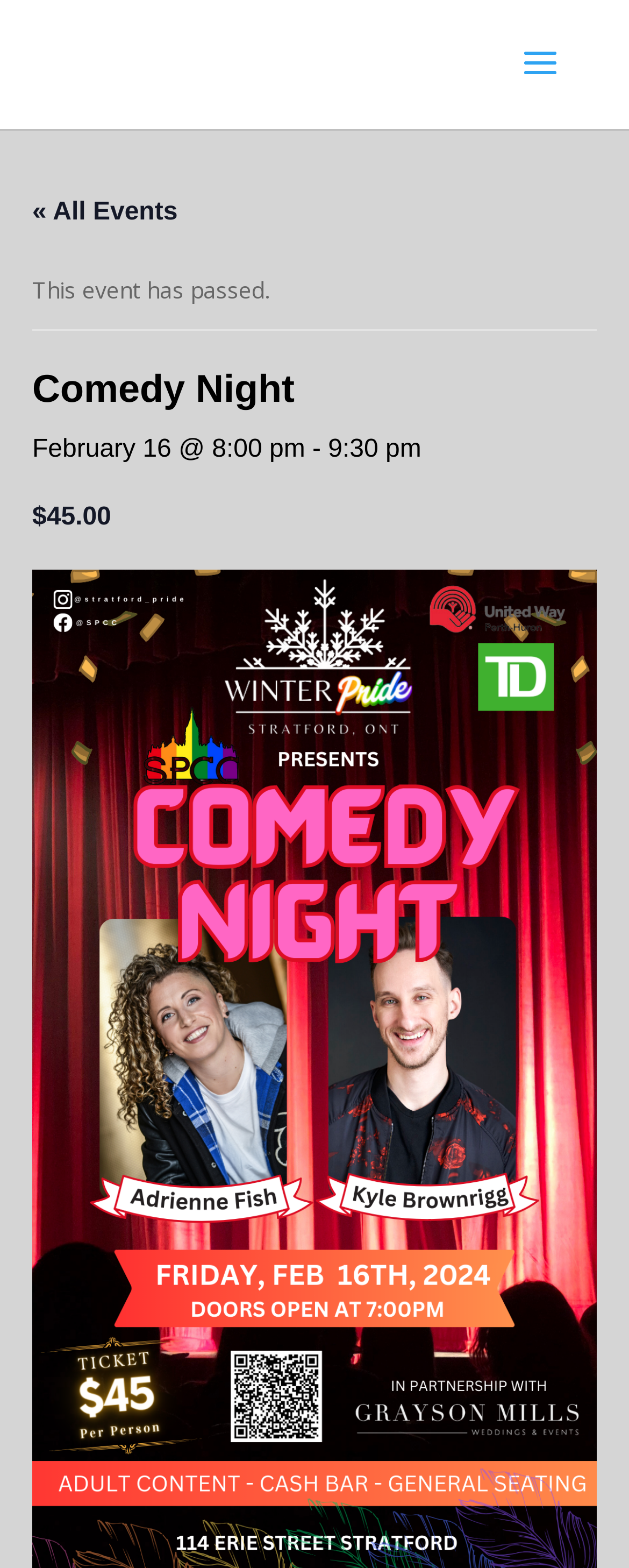What time do doors open?
Look at the screenshot and respond with a single word or phrase.

7:00PM